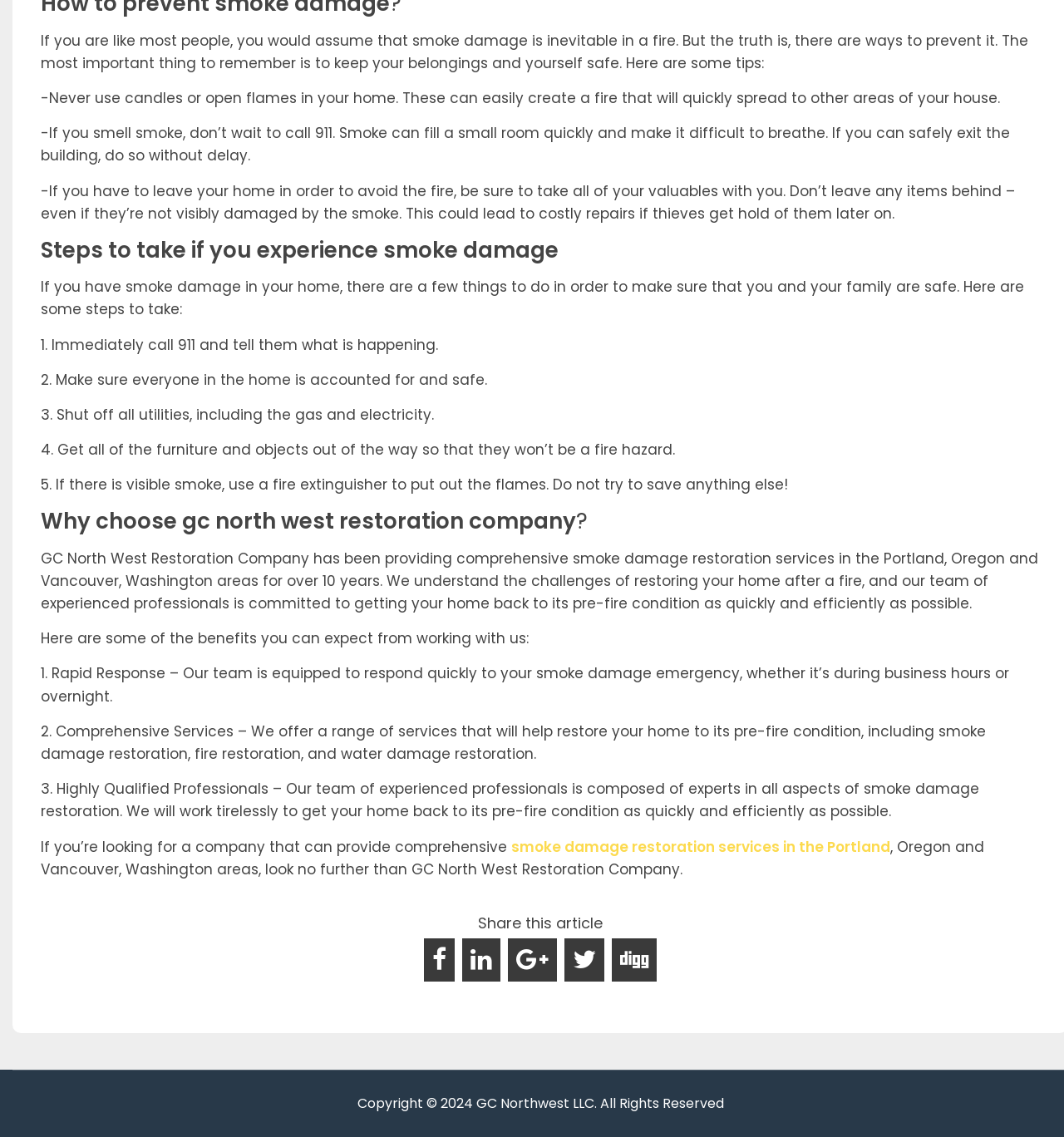What is one of the benefits of working with GC North West Restoration Company?
We need a detailed and meticulous answer to the question.

The webpage mentions that one of the benefits of working with GC North West Restoration Company is their rapid response to smoke damage emergencies, whether it's during business hours or overnight.